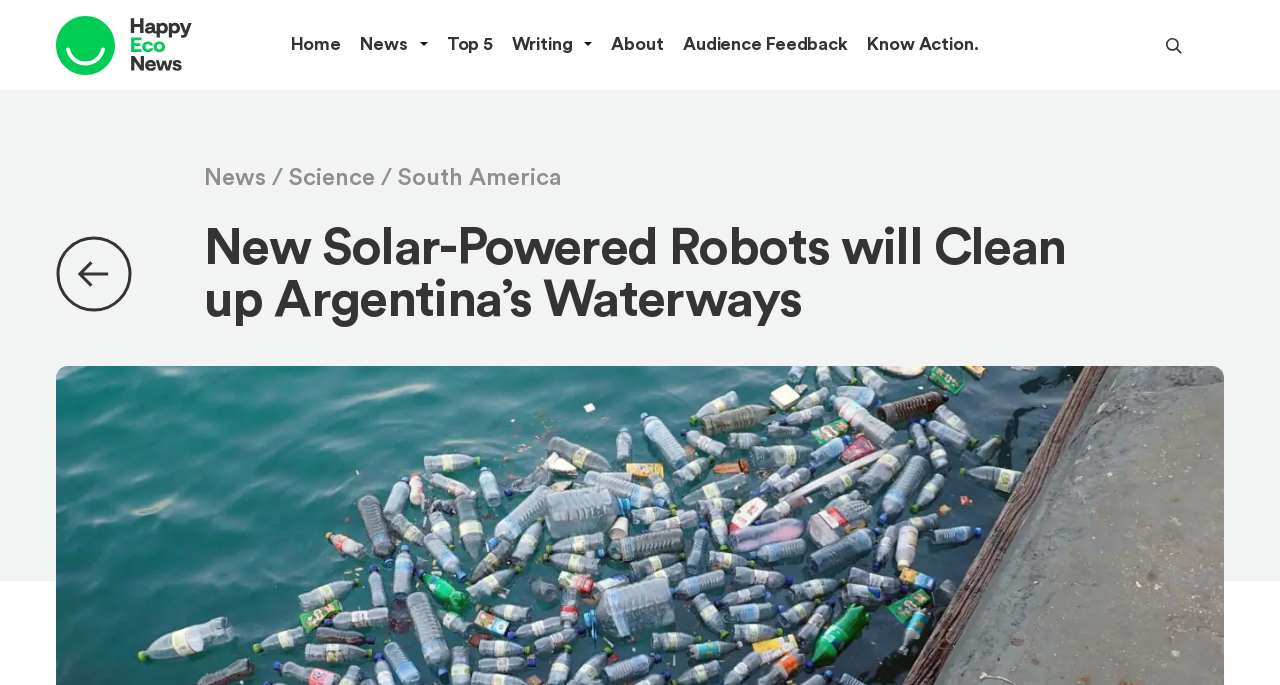Give a complete and precise description of the webpage's appearance.

The webpage is about Happy Eco News, with a focus on environmental news. At the top left, there is a link to the Happy Eco News website, accompanied by an image with the same name. 

Below this, there is a primary navigation menu that spans most of the width of the page, containing links to various sections such as Home, News, Top 5, Writing, About, Audience Feedback, and Know Action. 

To the right of the navigation menu, there is a search box with a button and a small image. 

The main content of the page is headed by a large heading that reads "New Solar-Powered Robots will Clean up Argentina’s Waterways". This heading is situated above a section that appears to be a news article or blog post. Above the heading, there are links to categories such as News, Science, and South America, separated by a slash. There is also a small image above the links.